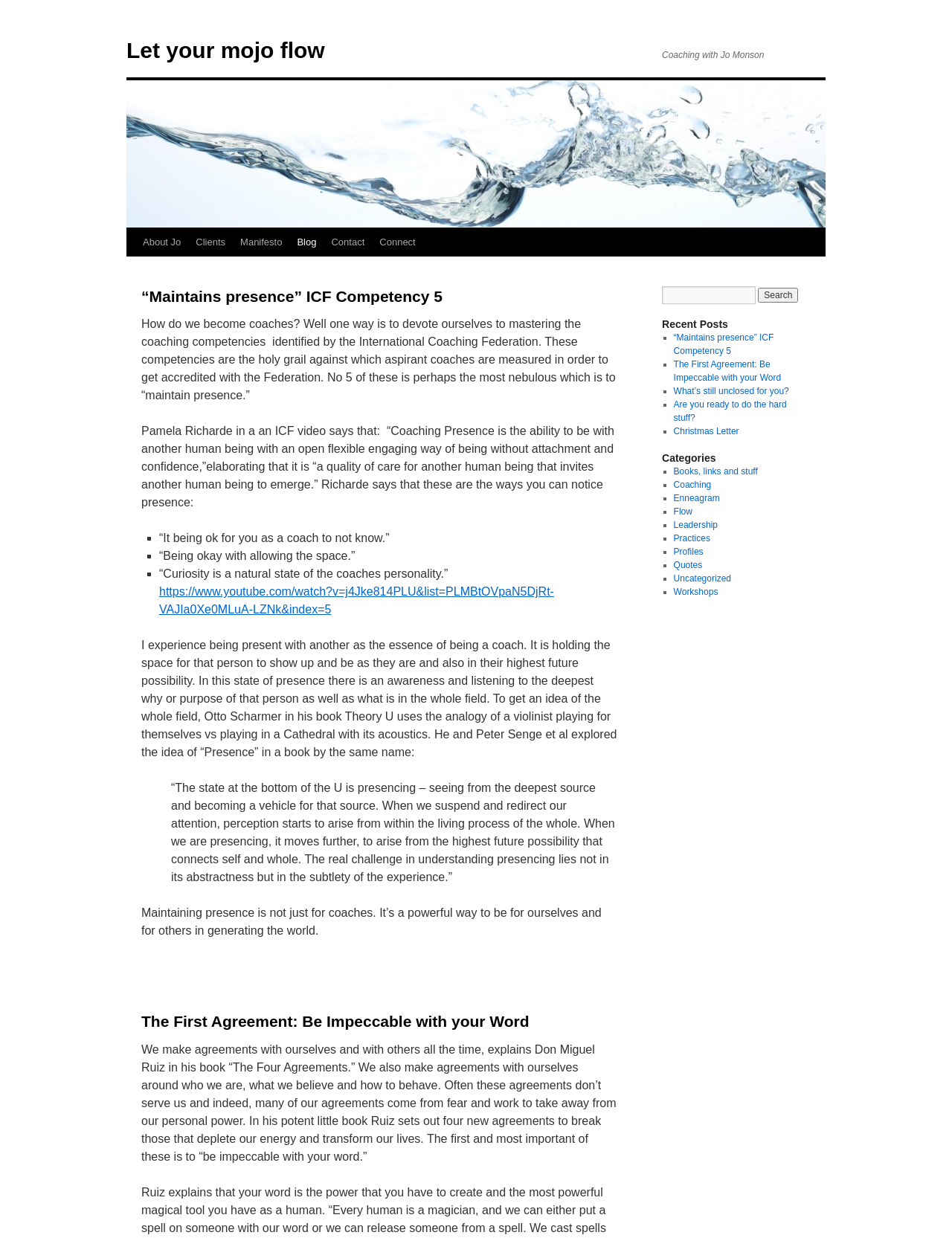Show the bounding box coordinates for the element that needs to be clicked to execute the following instruction: "Click the 'Contact' link". Provide the coordinates in the form of four float numbers between 0 and 1, i.e., [left, top, right, bottom].

[0.34, 0.184, 0.391, 0.207]